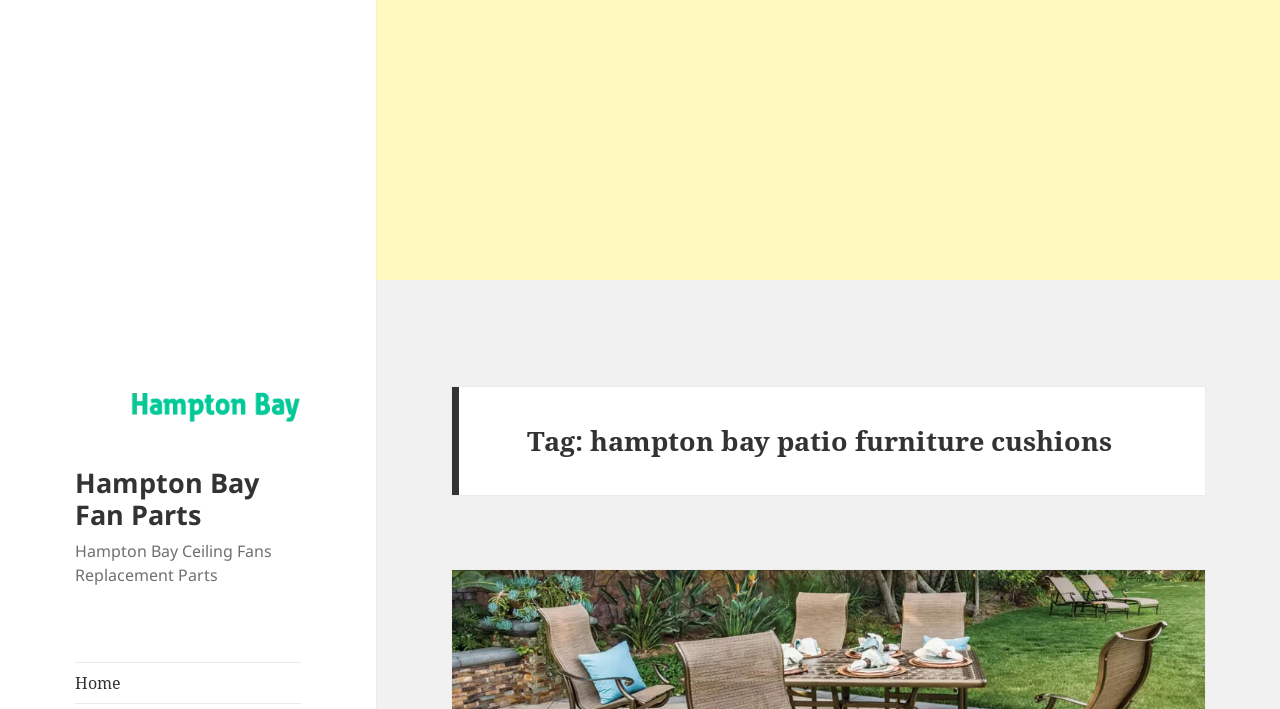How many main categories are listed on this webpage?
Please ensure your answer to the question is detailed and covers all necessary aspects.

I can see three main links on the webpage: 'Hampton Bay Ceiling Fans Parts', 'Hampton Bay Fan Parts', and 'Home'. These links seem to be categorizing the products or content on the webpage, so I infer that there are three main categories.